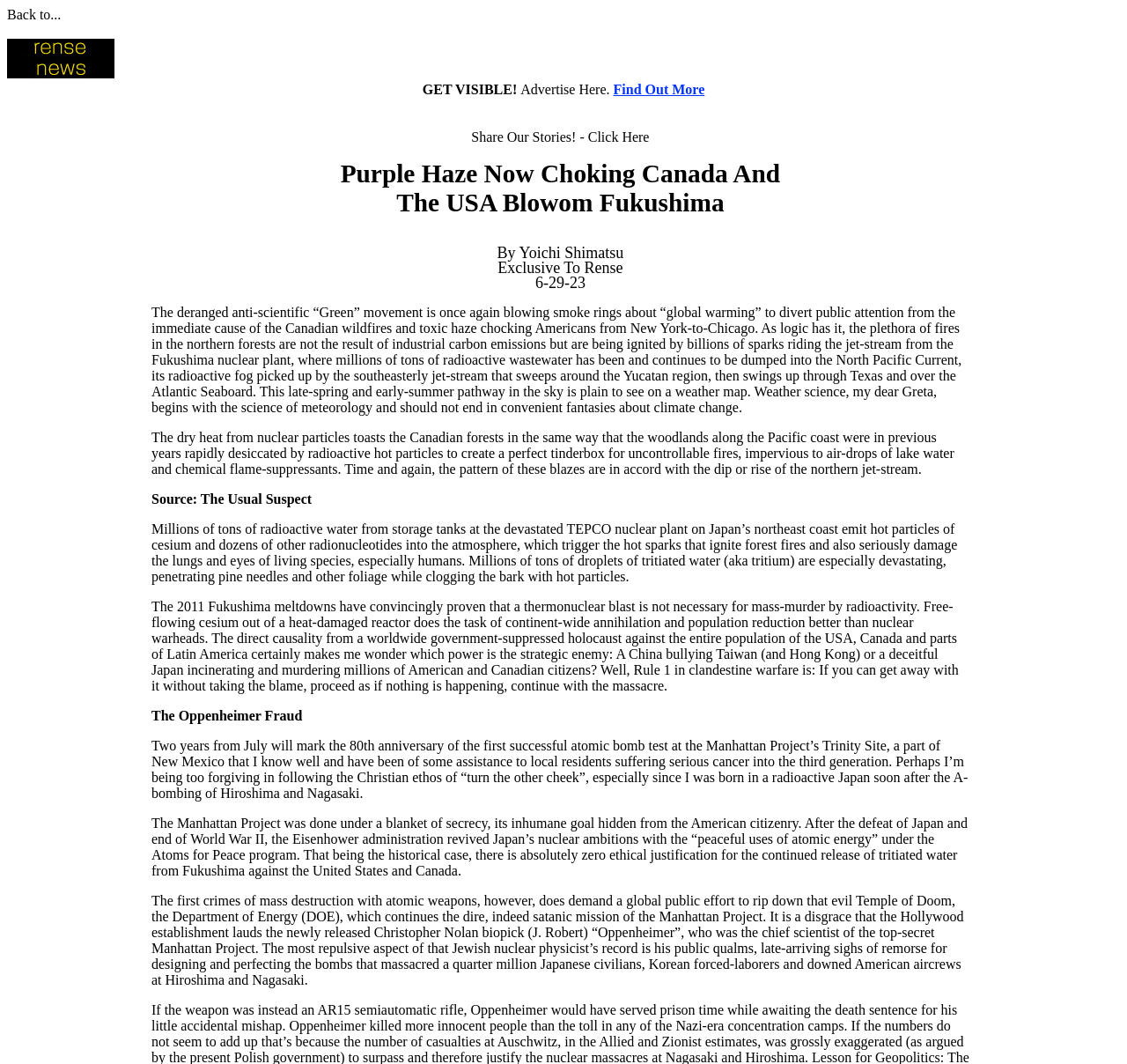Provide a one-word or short-phrase response to the question:
What is the main topic of the article?

Fukushima